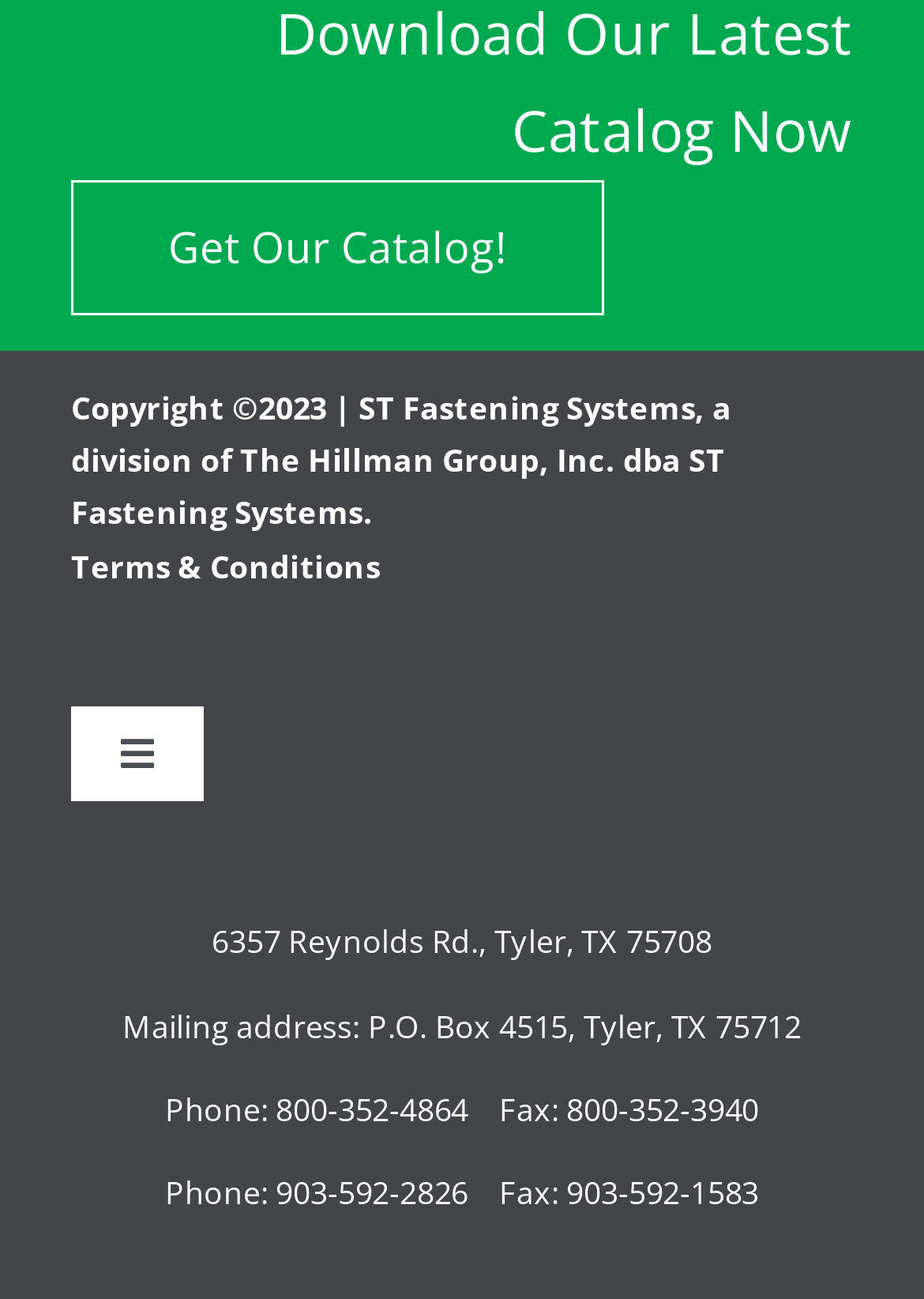What is the company name mentioned in the copyright text?
From the screenshot, supply a one-word or short-phrase answer.

ST Fastening Systems